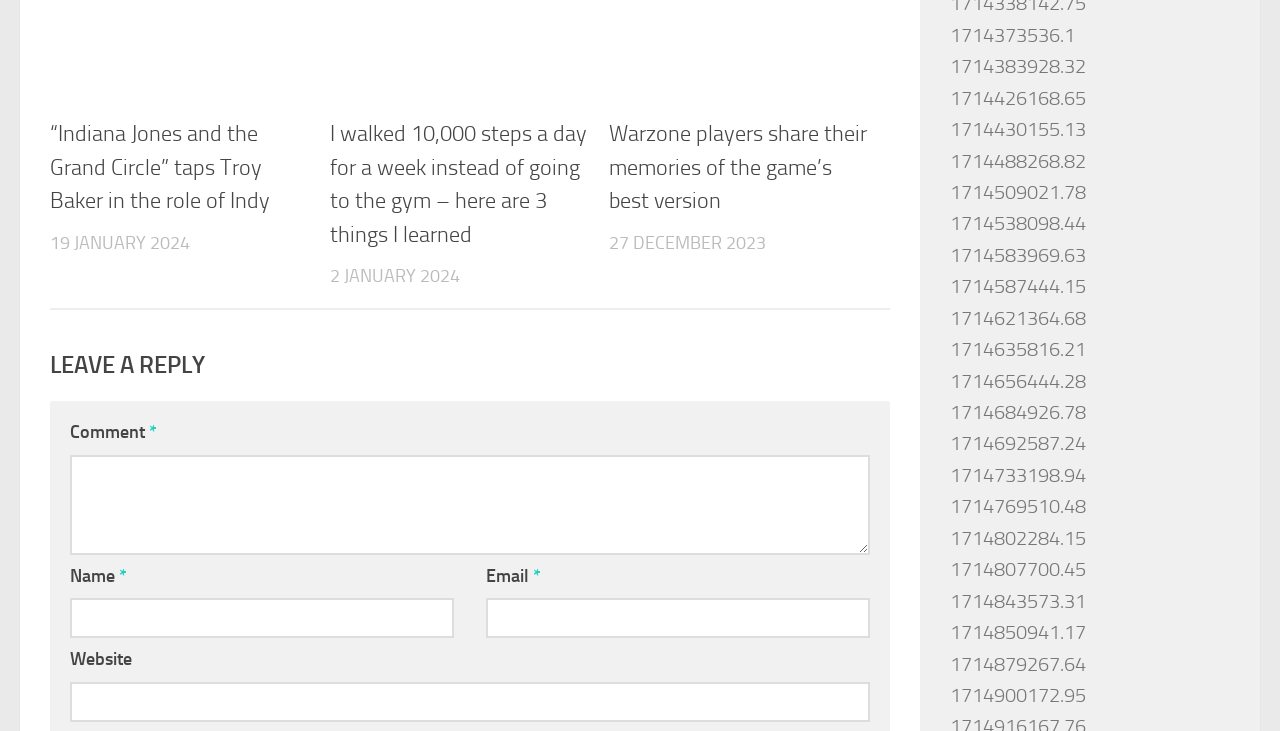How many articles are displayed on the webpage?
Give a comprehensive and detailed explanation for the question.

I counted the number of headings on the webpage, and there are three headings: '“Indiana Jones and the Grand Circle” taps Troy Baker in the role of Indy', 'I walked 10,000 steps a day for a week instead of going to the gym – here are 3 things I learned', and 'Warzone players share their memories of the game’s best version'.